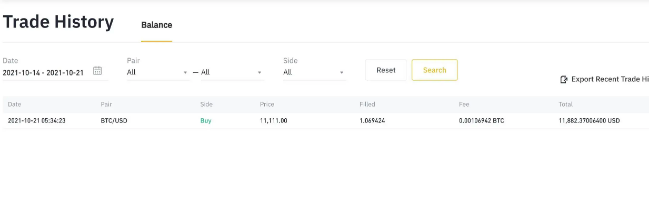Can you give a comprehensive explanation to the question given the content of the image?
What is the fee of the transaction in BTC?

The fee of the transaction can be found in the highlighted entry of the trading history page, which shows the transaction details, including the fee in Bitcoin, which is 0.00104942 BTC.